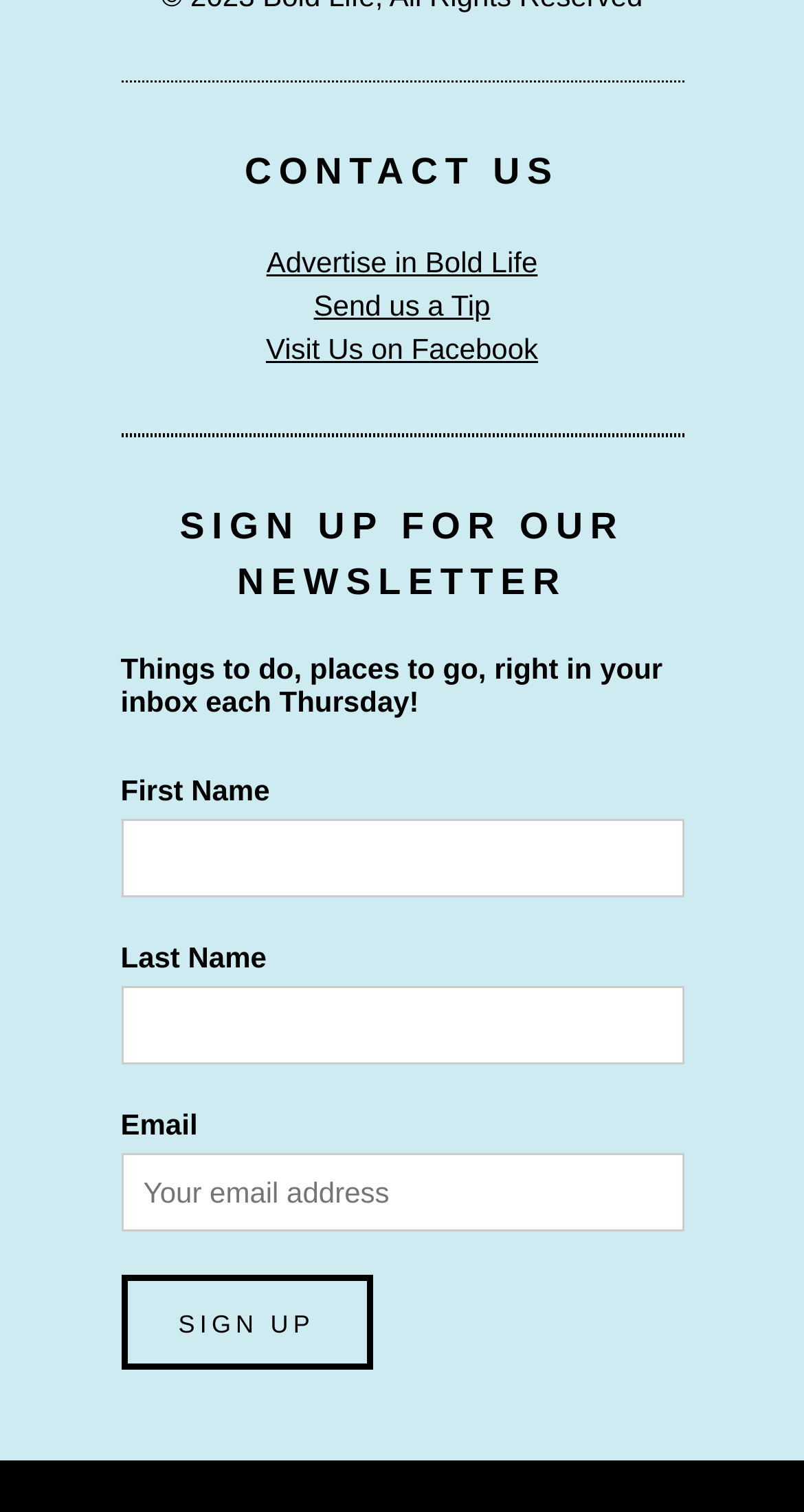Respond with a single word or phrase to the following question: What is the purpose of the form?

Sign up for newsletter